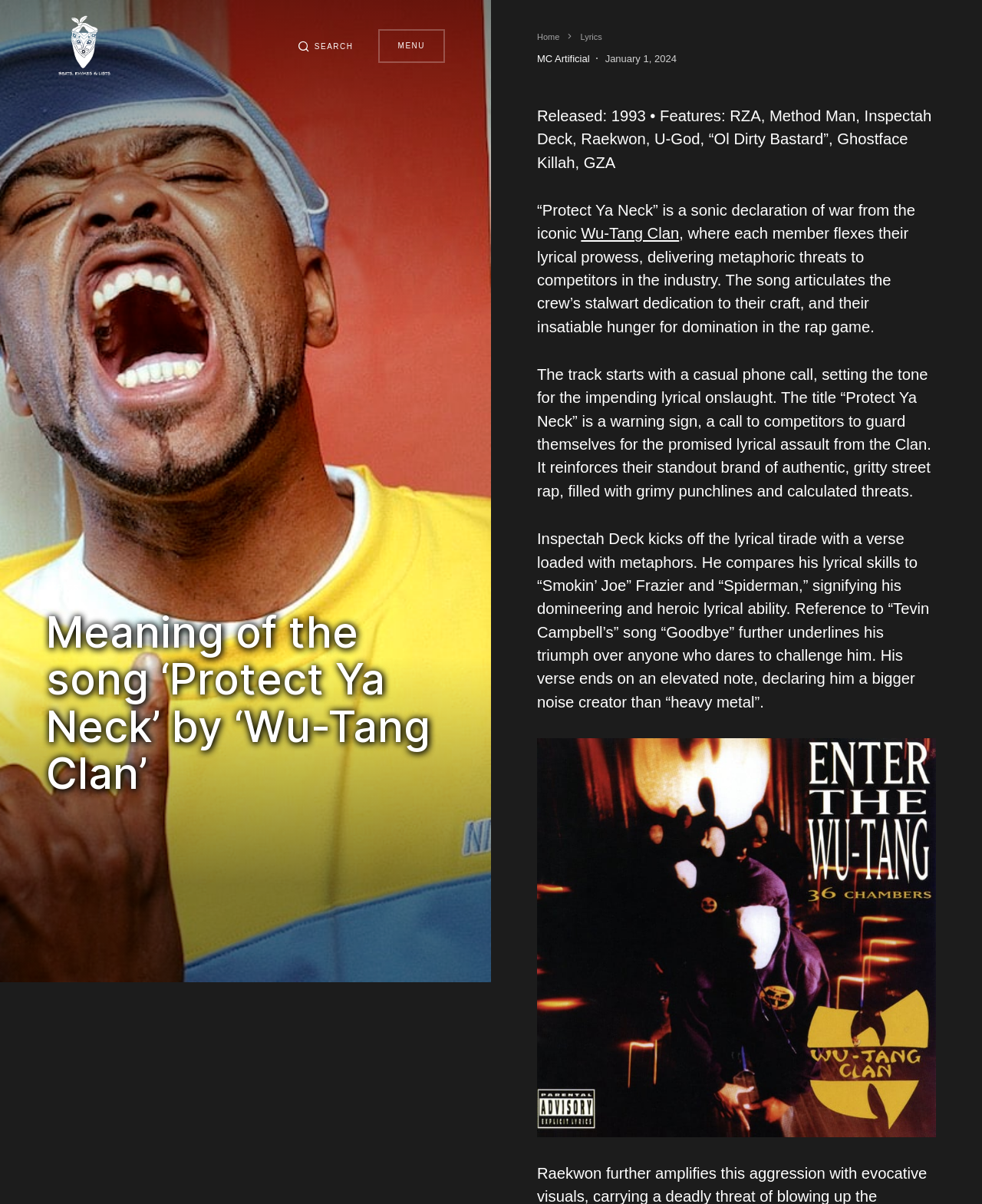What is the name of the album shown in the image?
Utilize the image to construct a detailed and well-explained answer.

The image on the webpage shows the album cover of 'Enter The Wu-Tang (36 Chambers) [Expanded Edition]', which is an expanded edition of the Wu-Tang Clan's debut album.